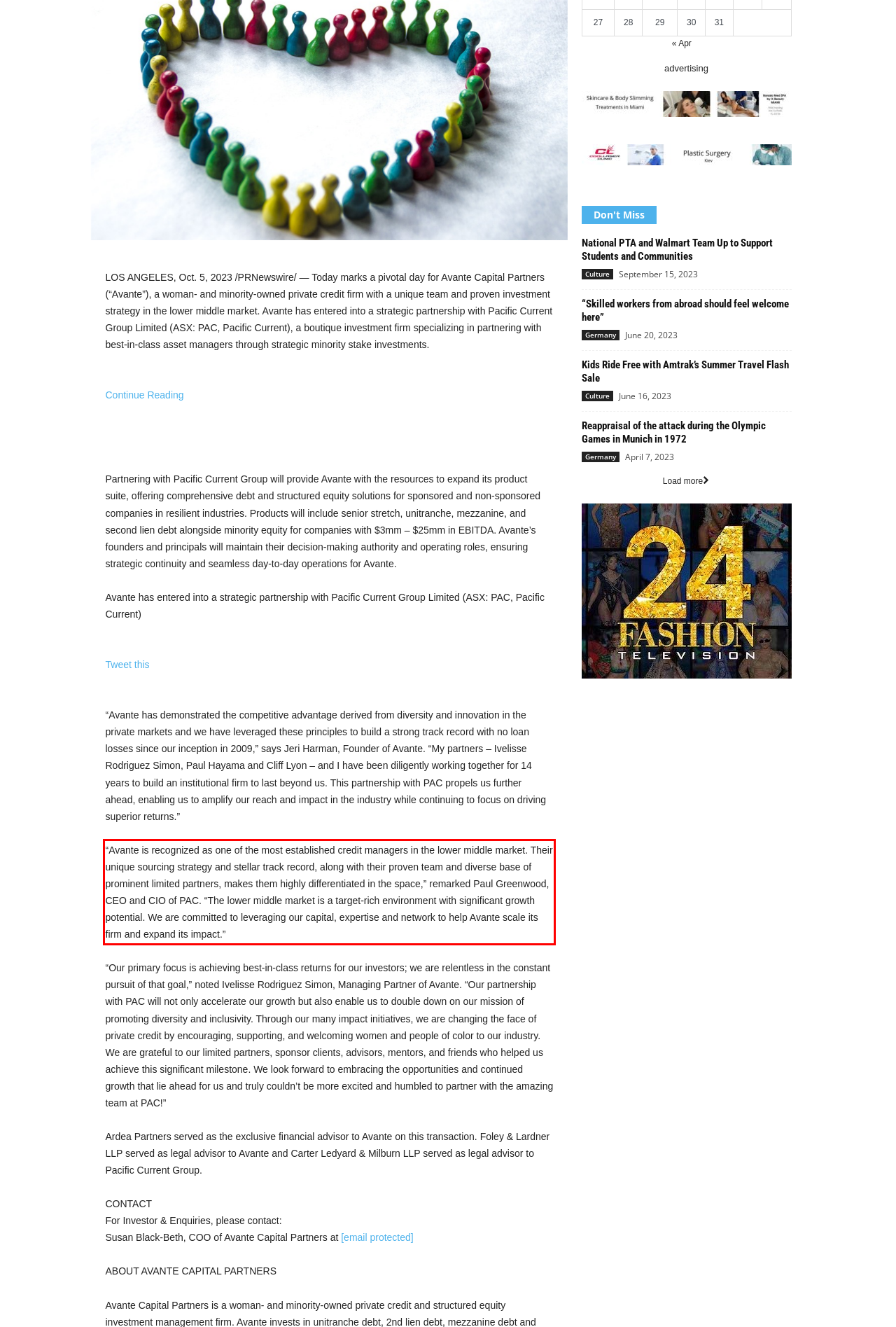There is a UI element on the webpage screenshot marked by a red bounding box. Extract and generate the text content from within this red box.

“Avante is recognized as one of the most established credit managers in the lower middle market. Their unique sourcing strategy and stellar track record, along with their proven team and diverse base of prominent limited partners, makes them highly differentiated in the space,” remarked Paul Greenwood, CEO and CIO of PAC. “The lower middle market is a target-rich environment with significant growth potential. We are committed to leveraging our capital, expertise and network to help Avante scale its firm and expand its impact.”